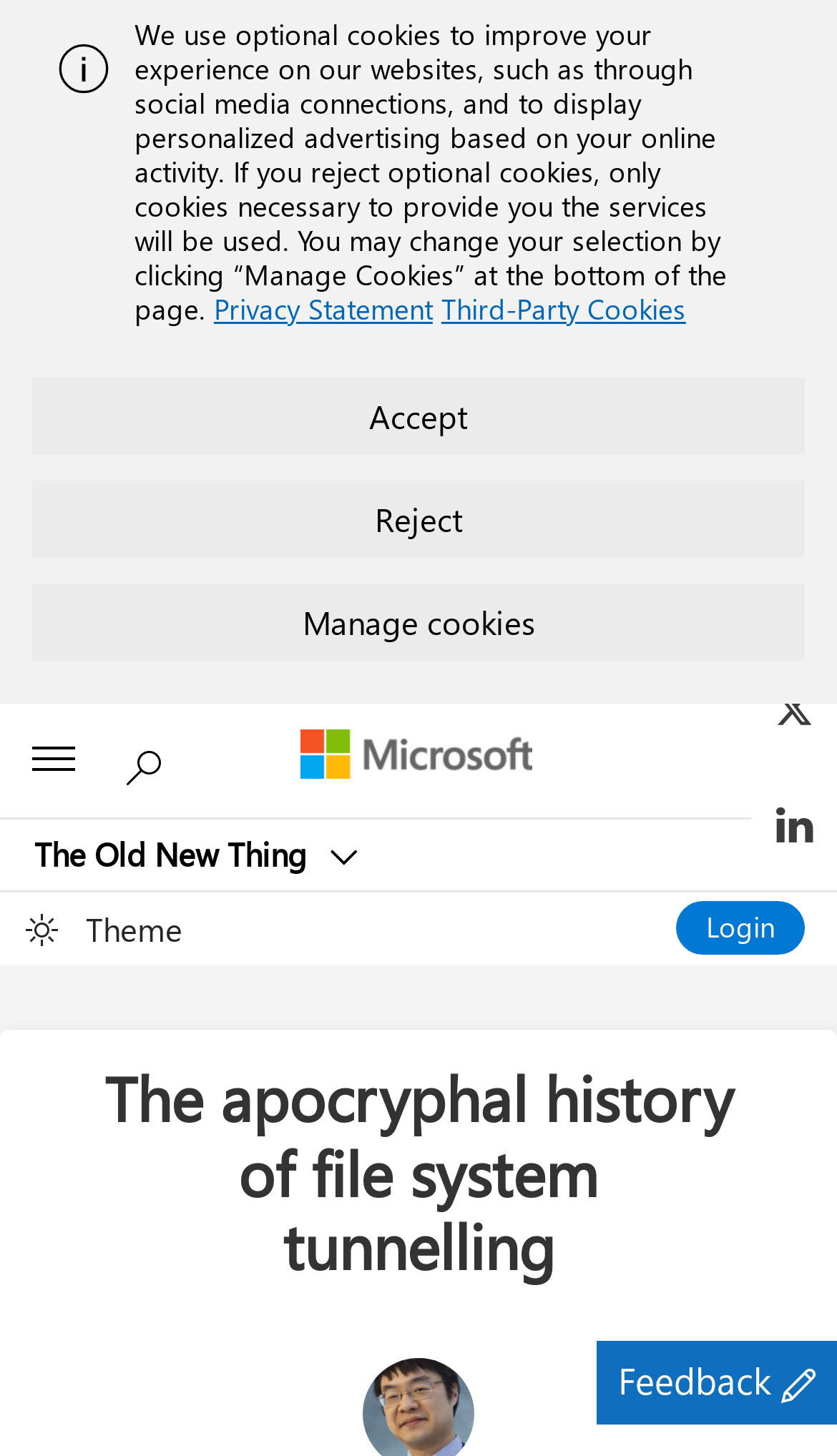Is the search function currently available?
Give a single word or phrase as your answer by examining the image.

No